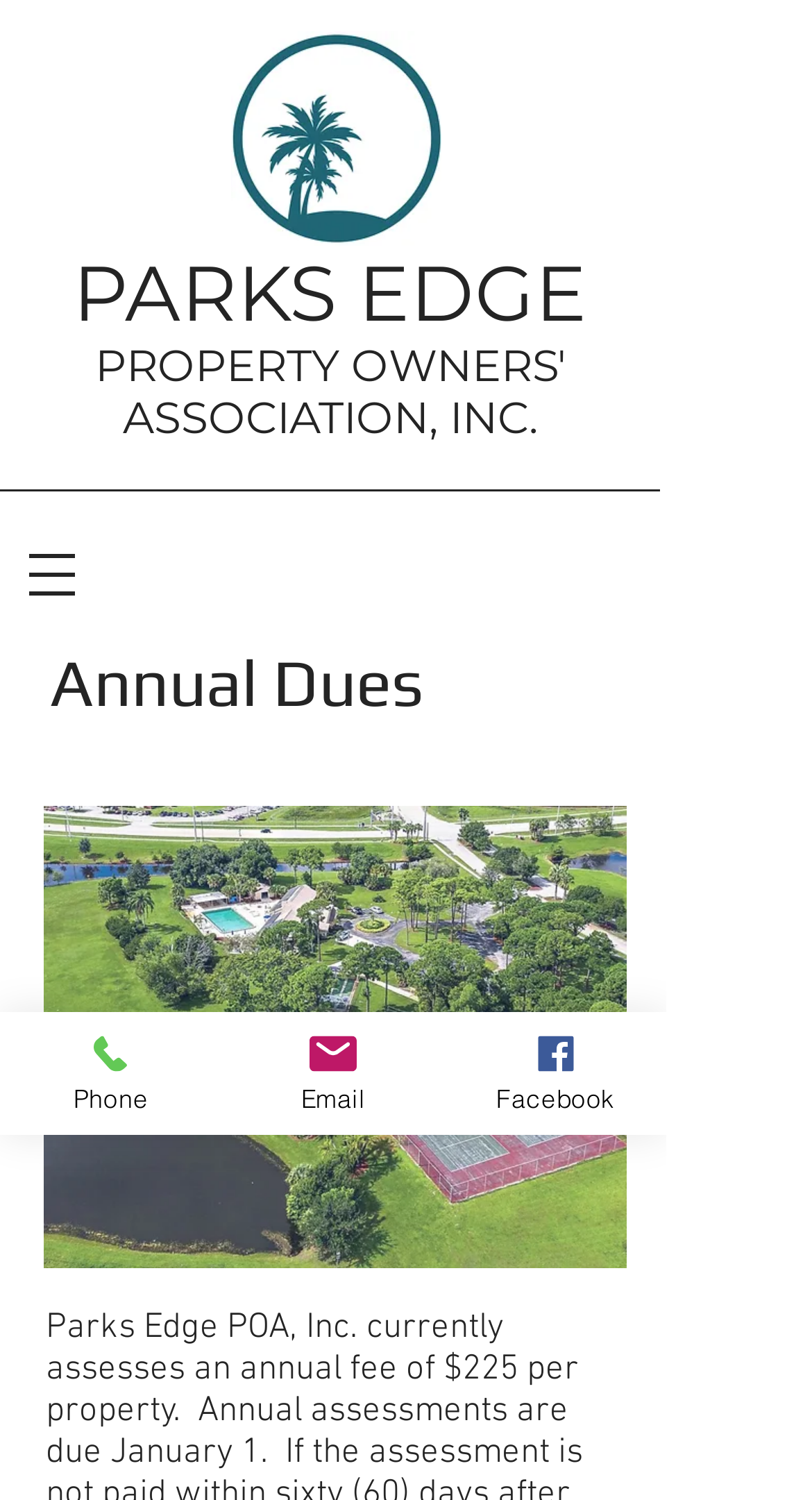Consider the image and give a detailed and elaborate answer to the question: 
What is the theme of the image on the webpage?

The image on the webpage is an aerial view of the tennis courts, clubhouse and pool, which suggests that the property owners' association is related to a residential community with recreational facilities.